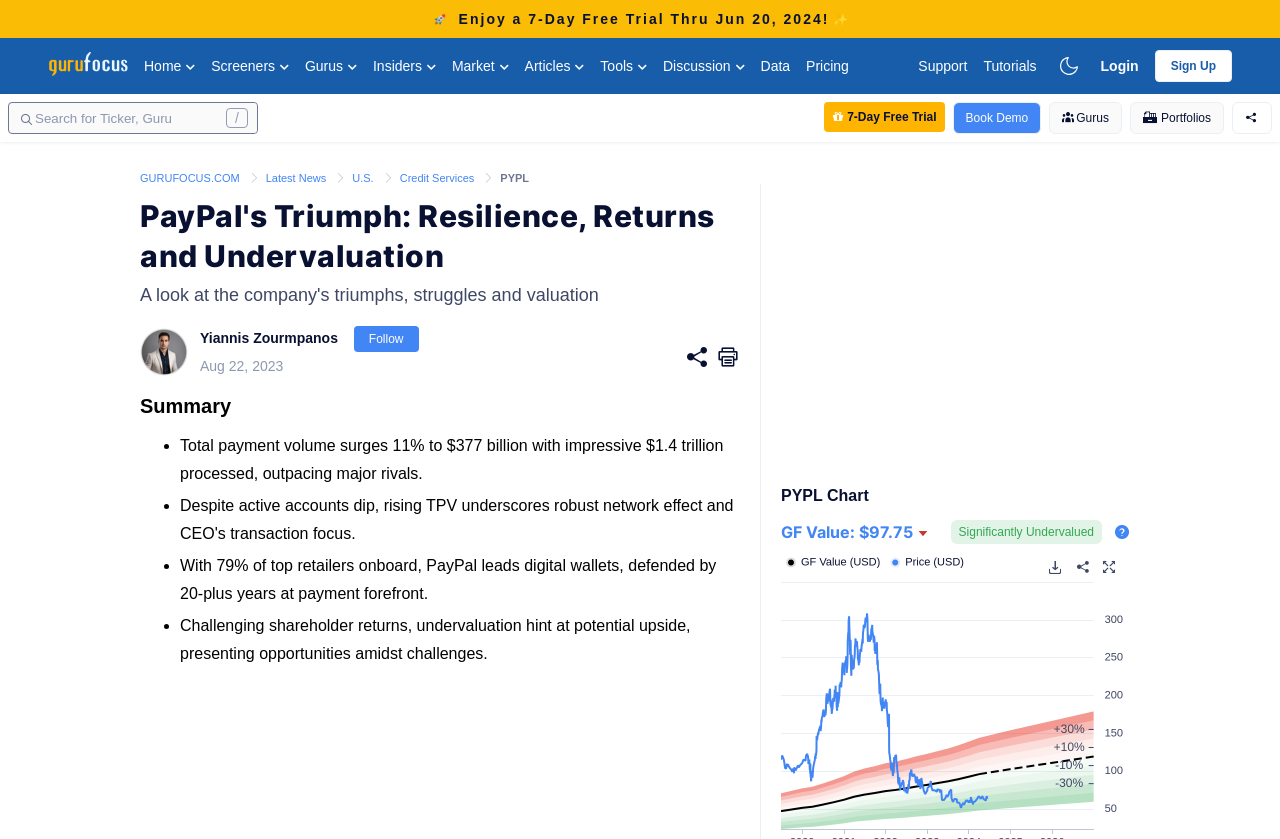Using the image as a reference, answer the following question in as much detail as possible:
What is the total payment volume mentioned?

In the summary section, it is mentioned that 'Total payment volume surges 11% to $377 billion with impressive $1.4 trillion processed, outpacing major rivals.' Therefore, the total payment volume mentioned is $377 billion.